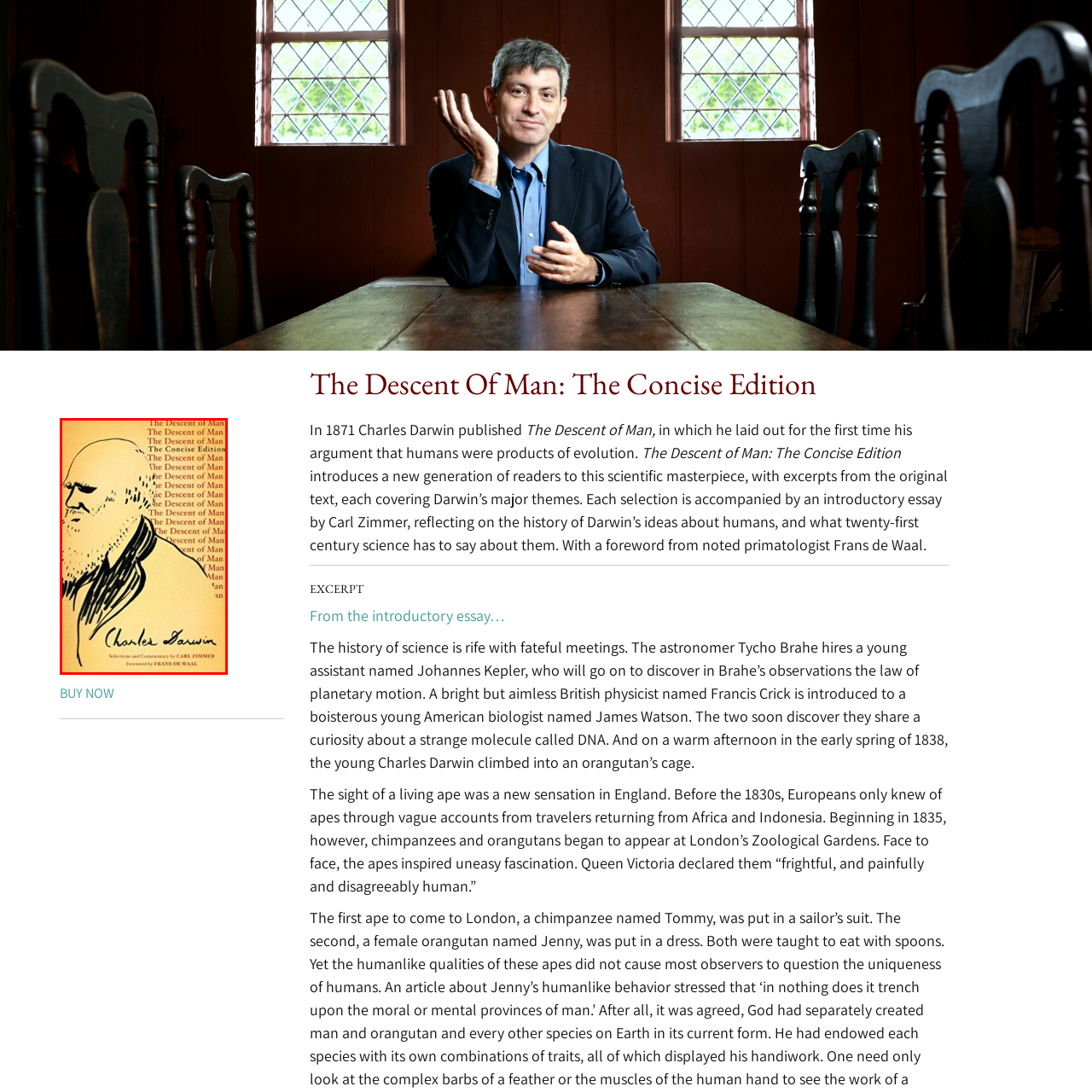Provide an in-depth description of the scene highlighted by the red boundary in the image.

The image features the cover of "The Descent of Man: The Concise Edition," showcasing a stylized illustration of Charles Darwin, distinguished by his notable beard and profile. The design emphasizes the book title prominently at the top in an artistic format, repeating the name "The Descent of Man" multiple times, reinforcing its central theme. The author's name, "Charles Darwin," is elegantly scripted at the bottom, indicating the significance of his work in evolutionary science. Additionally, the cover notes that the selections and commentary are provided by Carl Zimmer, with a foreword by the renowned primatologist Frans de Waal. This edition aims to introduce contemporary readers to Darwin's ideas on human evolution and their relevance to modern science.